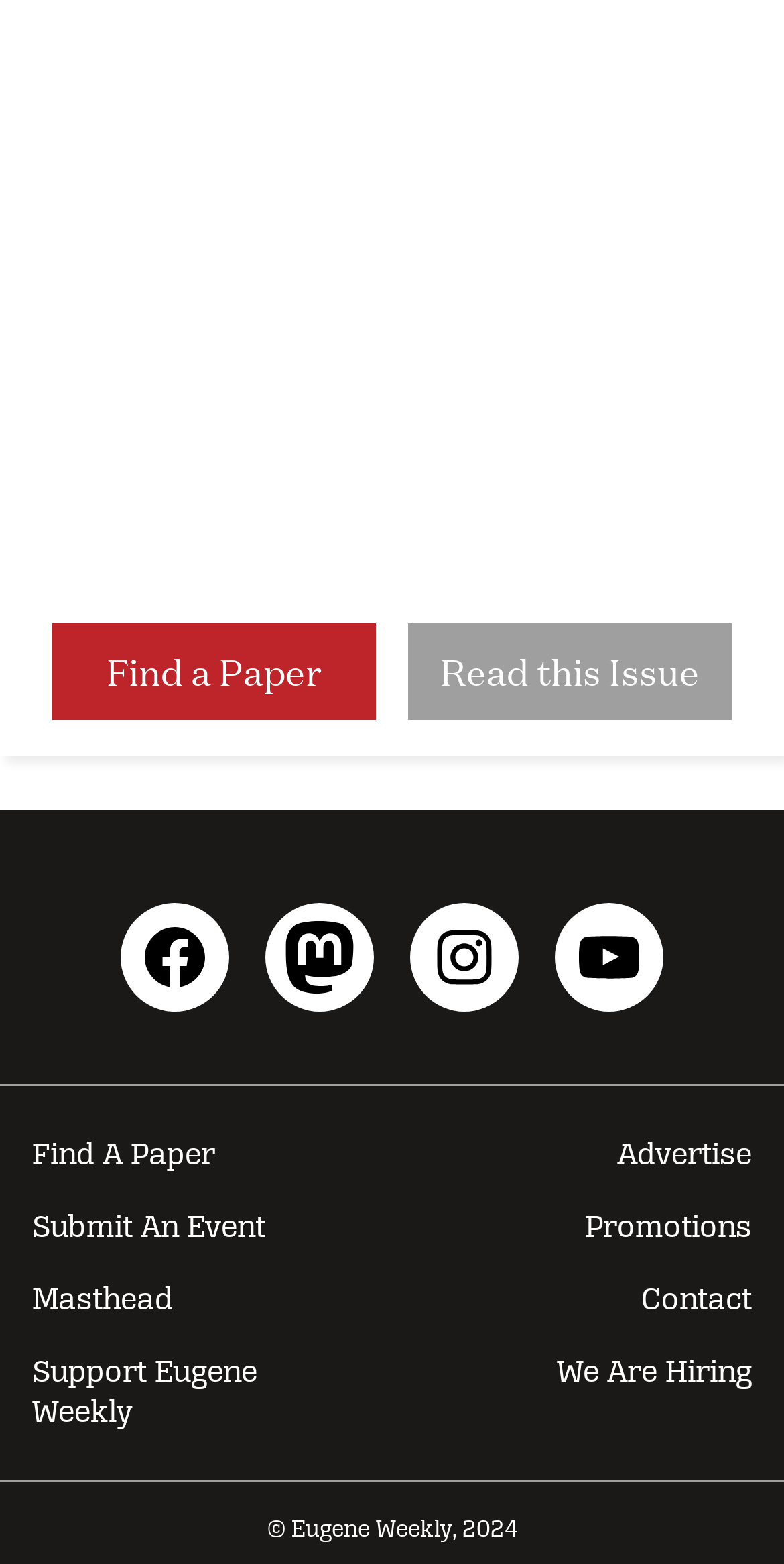Please identify the bounding box coordinates of the clickable element to fulfill the following instruction: "Read this issue". The coordinates should be four float numbers between 0 and 1, i.e., [left, top, right, bottom].

[0.519, 0.399, 0.935, 0.461]